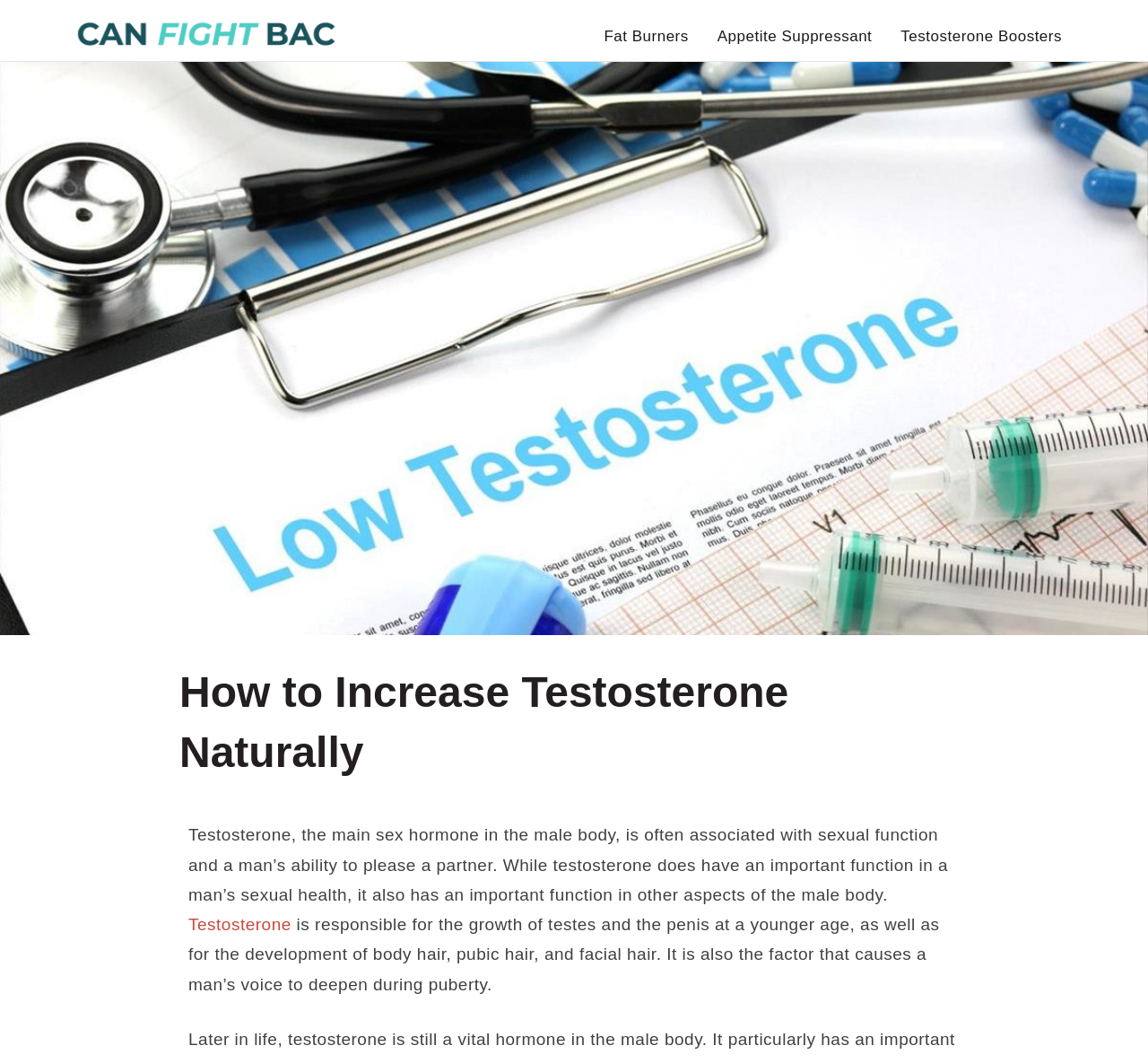Show the bounding box coordinates for the HTML element described as: "alt="Can fight Bac!"".

[0.062, 0.044, 0.297, 0.06]